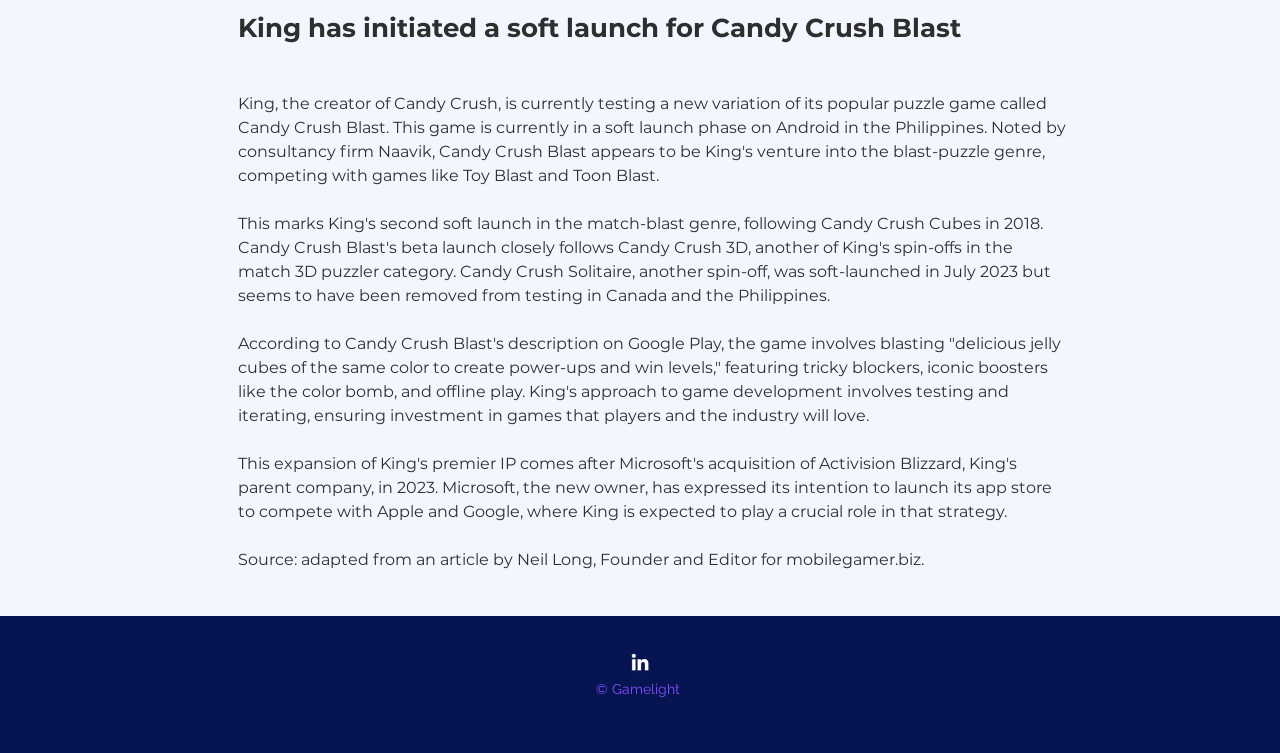Identify the bounding box for the described UI element. Provide the coordinates in (top-left x, top-left y, bottom-right x, bottom-right y) format with values ranging from 0 to 1: aria-label="LinkedIn"

[0.491, 0.863, 0.509, 0.895]